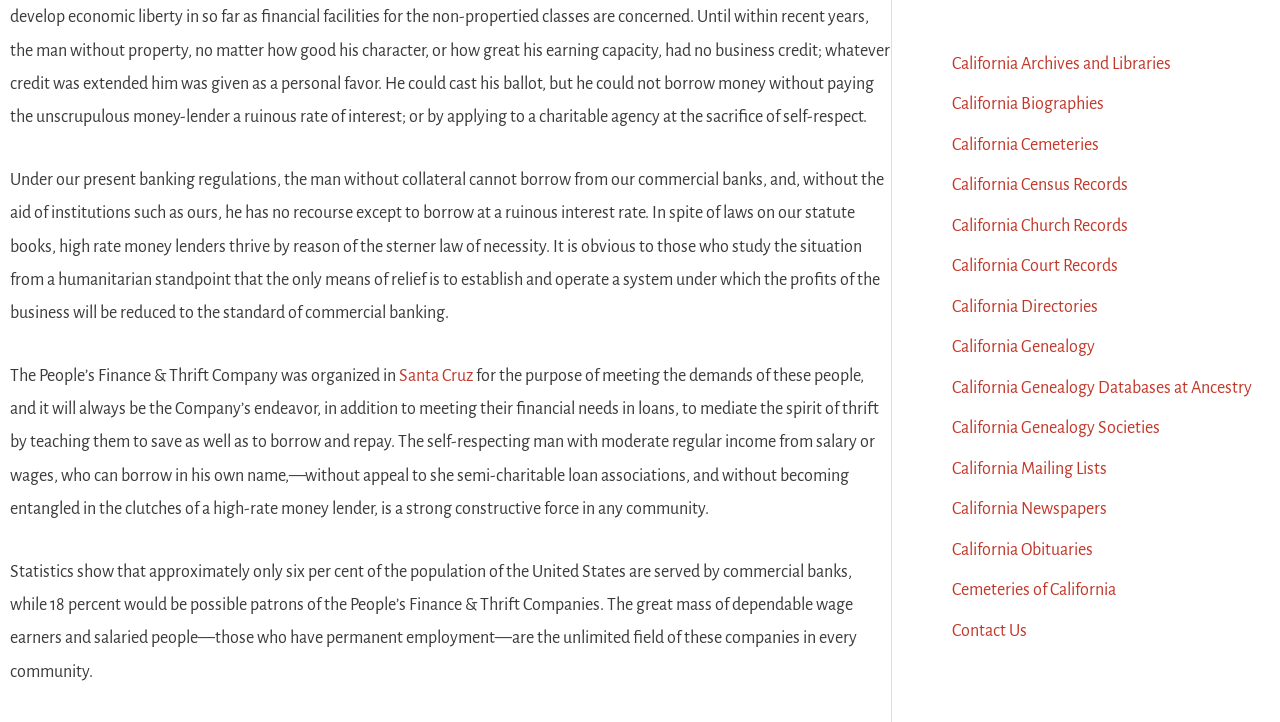Please determine the bounding box coordinates of the element to click on in order to accomplish the following task: "Click on the link to Santa Cruz". Ensure the coordinates are four float numbers ranging from 0 to 1, i.e., [left, top, right, bottom].

[0.312, 0.508, 0.37, 0.533]